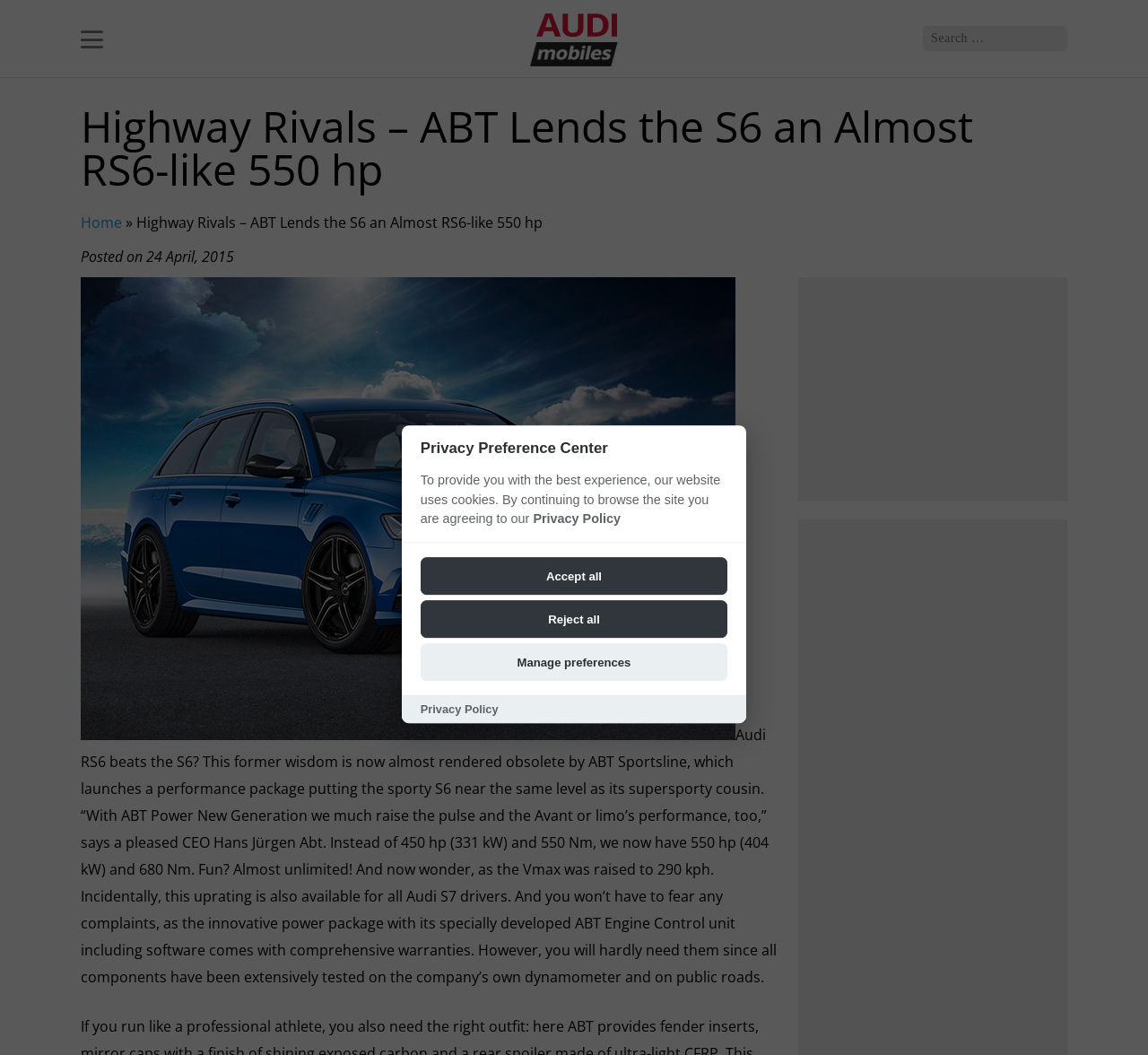Bounding box coordinates should be in the format (top-left x, top-left y, bottom-right x, bottom-right y) and all values should be floating point numbers between 0 and 1. Determine the bounding box coordinate for the UI element described as: Home

[0.07, 0.202, 0.106, 0.22]